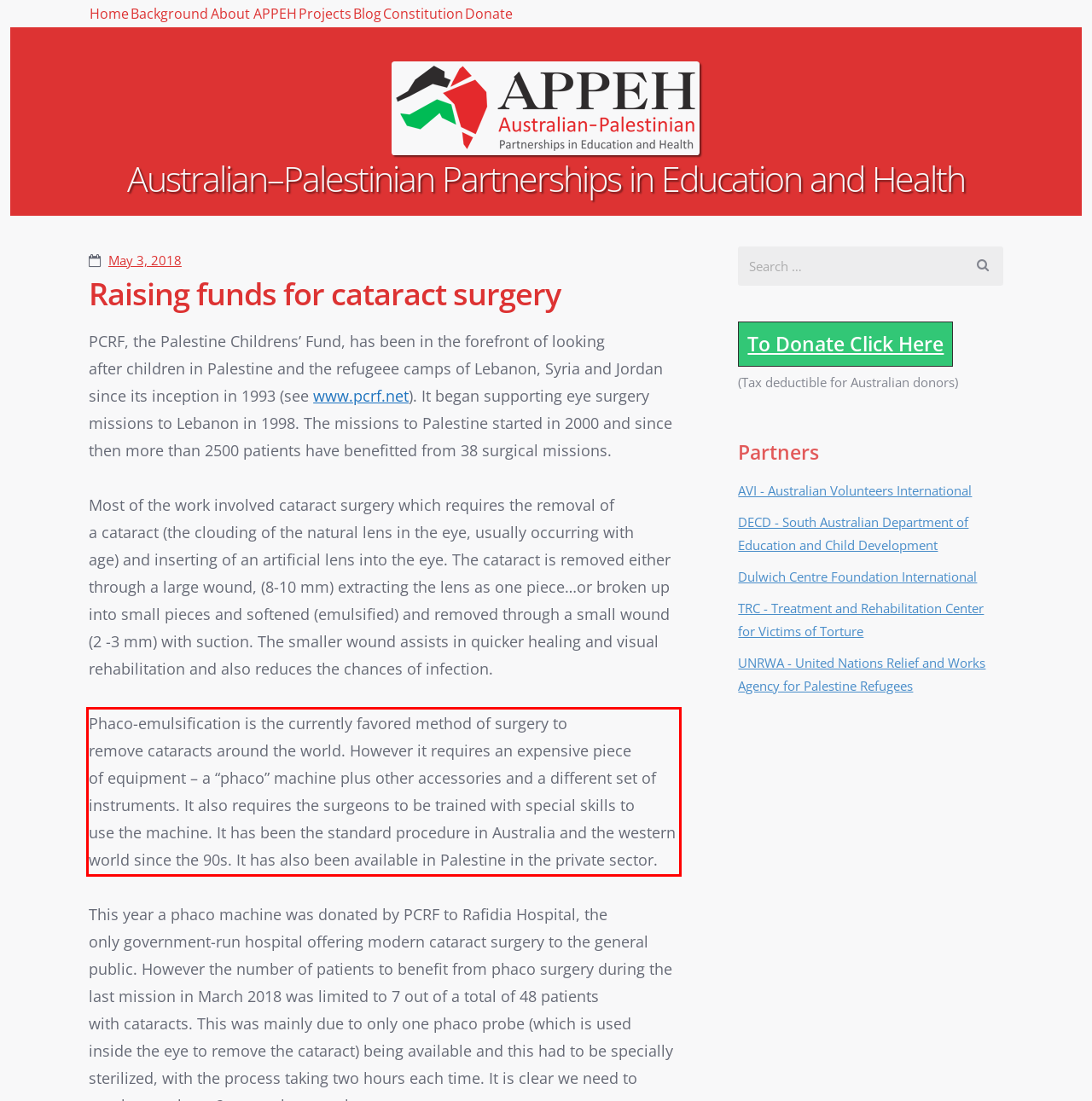You are provided with a screenshot of a webpage that includes a UI element enclosed in a red rectangle. Extract the text content inside this red rectangle.

Phaco-emulsification is the currently favored method of surgery to remove cataracts around the world. However it requires an expensive piece of equipment – a “phaco” machine plus other accessories and a different set of instruments. It also requires the surgeons to be trained with special skills to use the machine. It has been the standard procedure in Australia and the western world since the 90s. It has also been available in Palestine in the private sector.